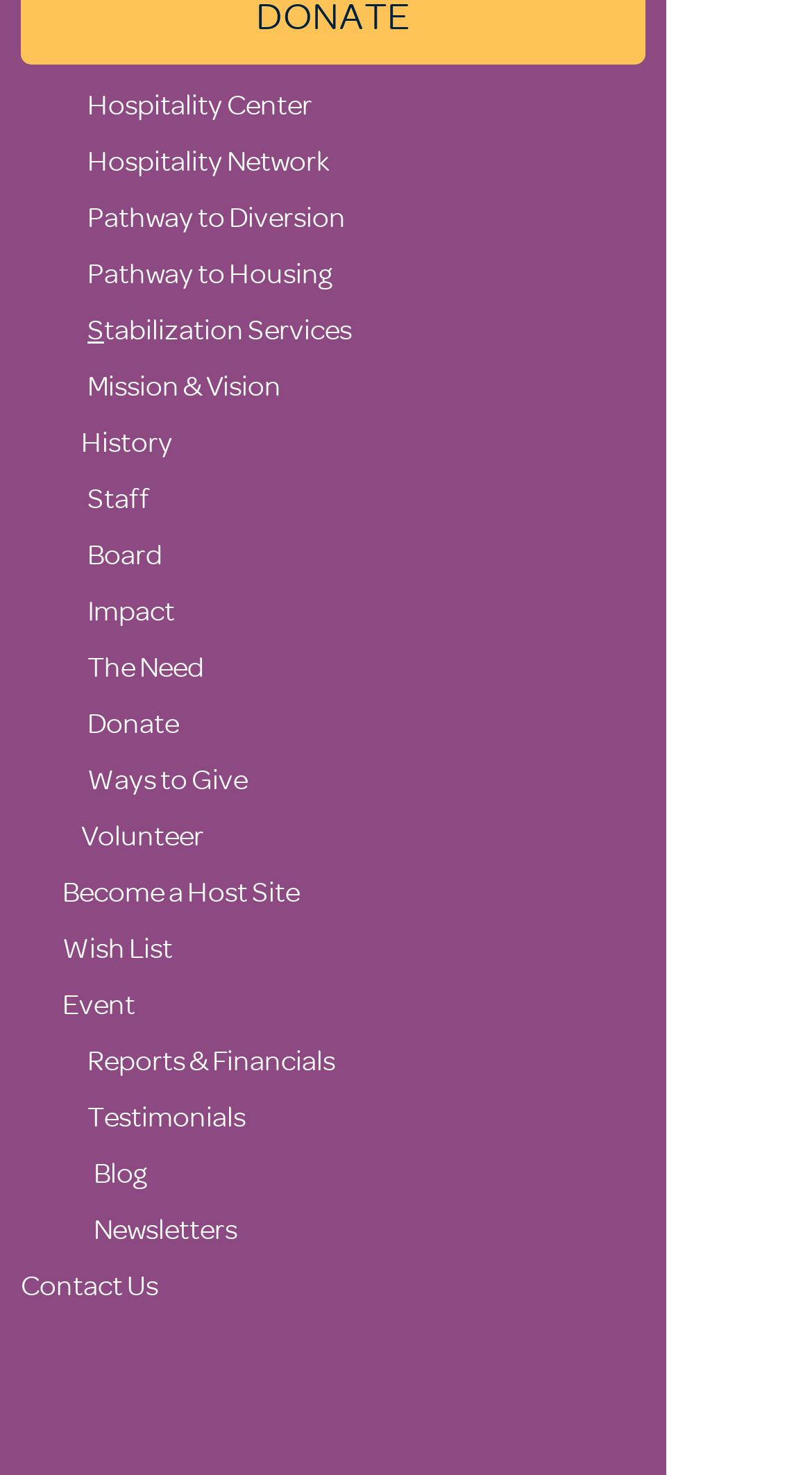Locate the bounding box coordinates of the area you need to click to fulfill this instruction: 'Donate to the organization'. The coordinates must be in the form of four float numbers ranging from 0 to 1: [left, top, right, bottom].

[0.108, 0.477, 0.221, 0.501]